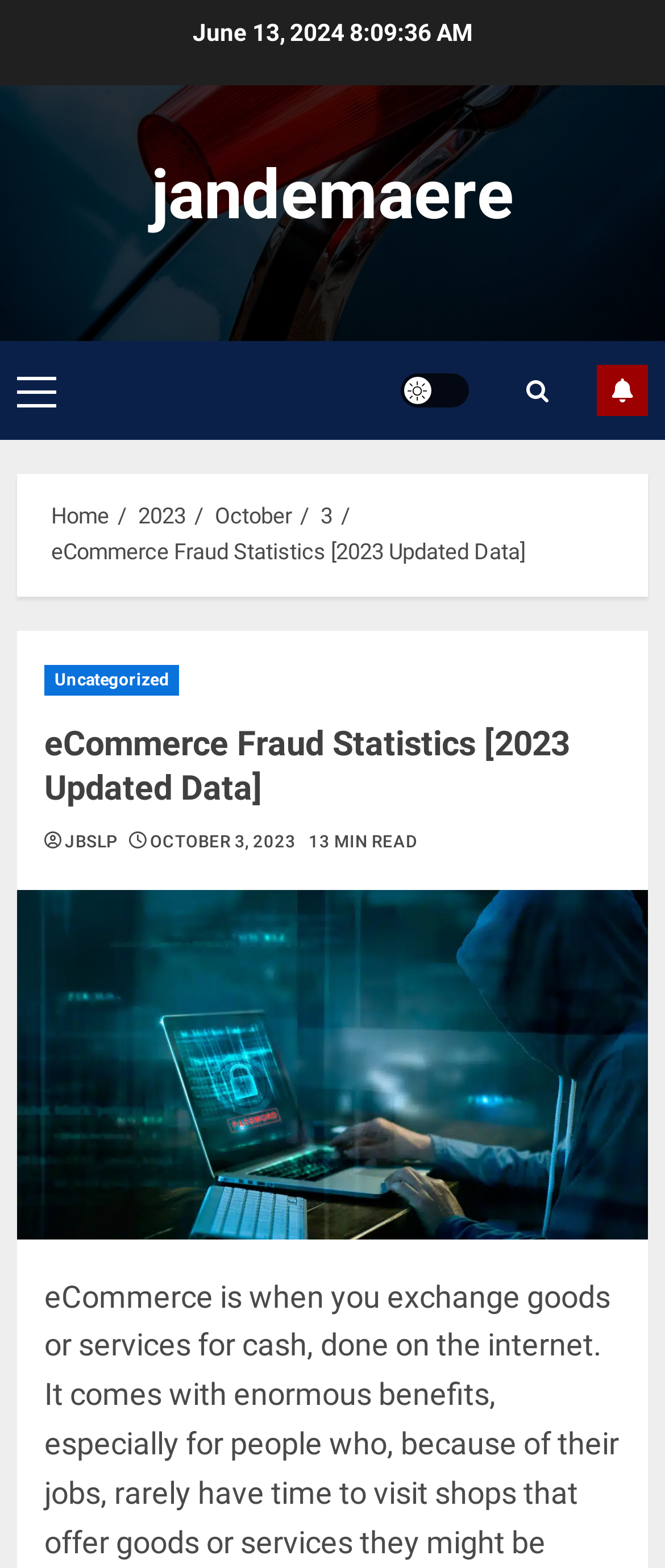Find the bounding box coordinates of the clickable element required to execute the following instruction: "go to home". Provide the coordinates as four float numbers between 0 and 1, i.e., [left, top, right, bottom].

[0.077, 0.321, 0.164, 0.338]